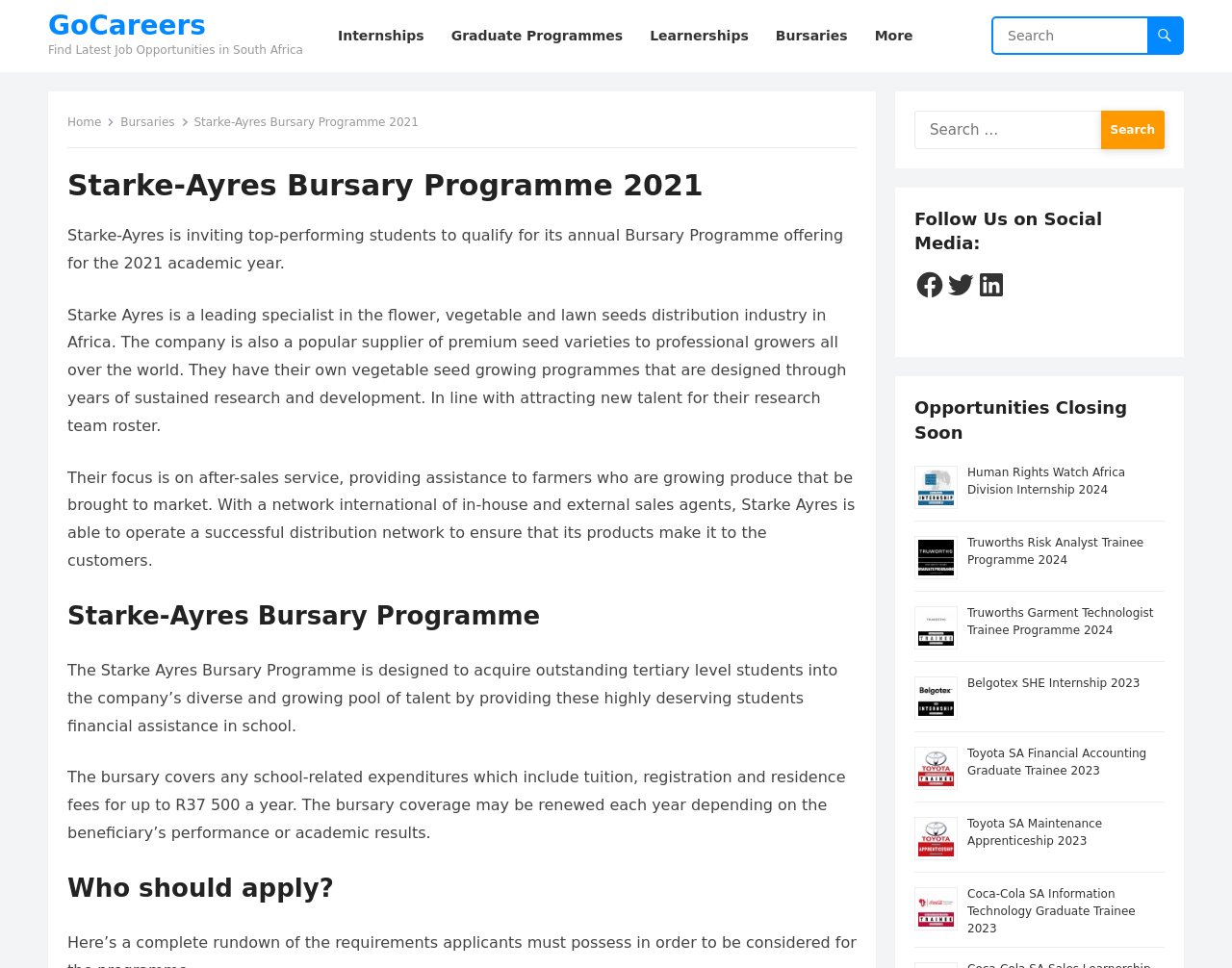Identify the bounding box coordinates for the UI element described as: "Twitter". The coordinates should be provided as four floats between 0 and 1: [left, top, right, bottom].

None